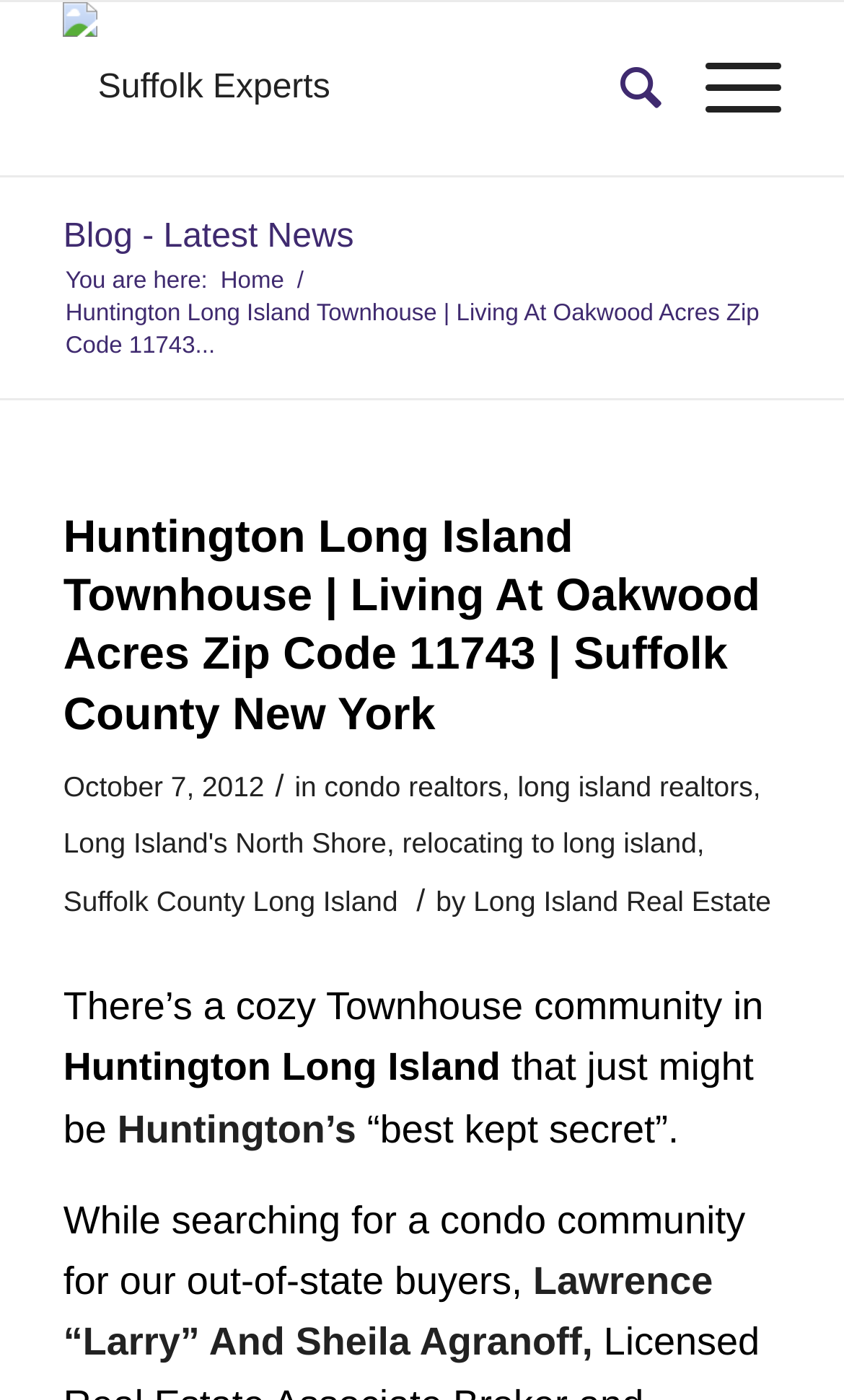Please identify the bounding box coordinates of the element on the webpage that should be clicked to follow this instruction: "Learn about condo realtors". The bounding box coordinates should be given as four float numbers between 0 and 1, formatted as [left, top, right, bottom].

[0.384, 0.55, 0.595, 0.573]